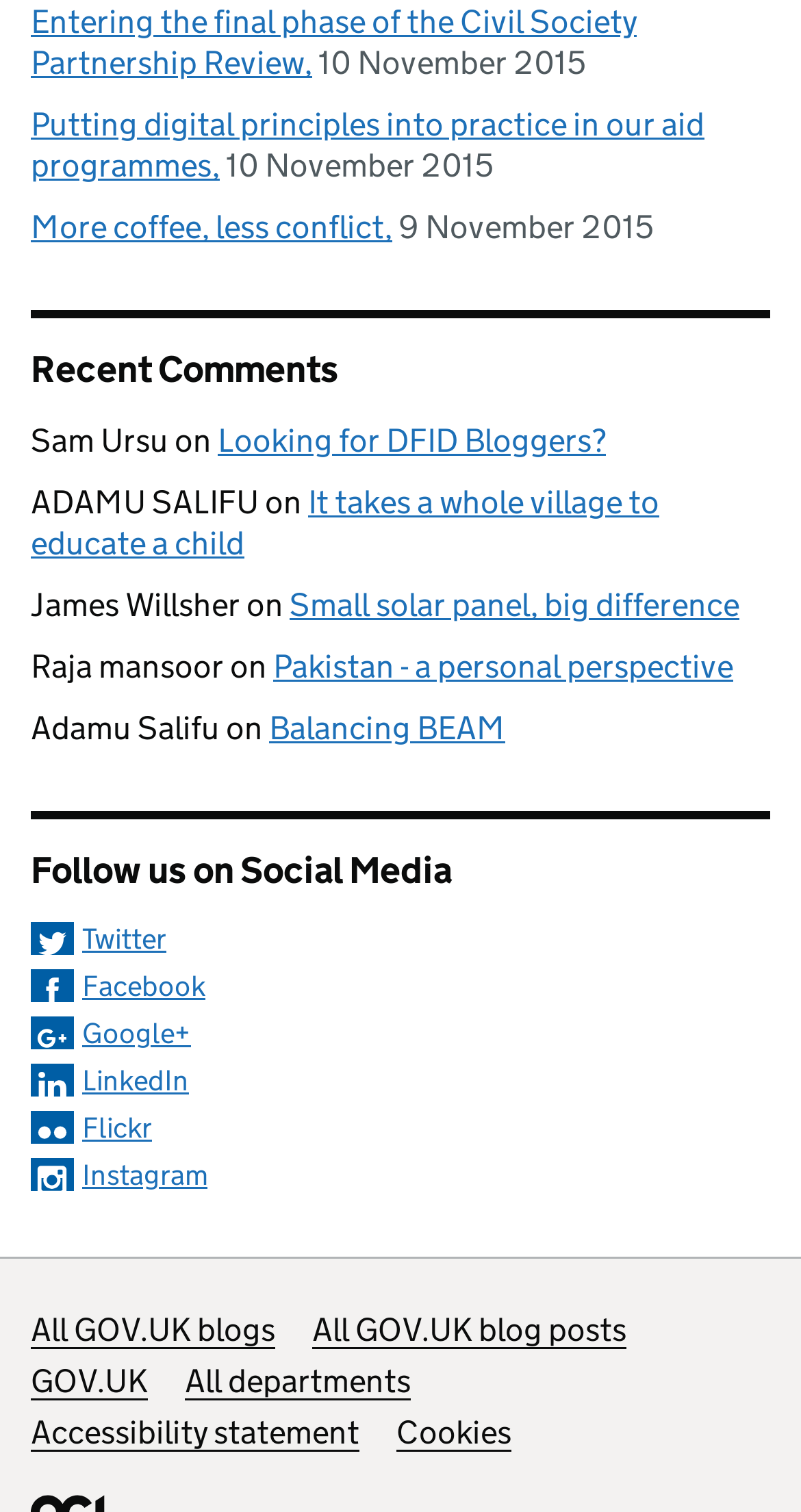How many social media platforms are listed to follow?
Please provide a detailed and comprehensive answer to the question.

The webpage lists Twitter, Facebook, Google+, LinkedIn, Flickr, and Instagram as social media platforms to follow, which makes a total of 6 platforms.